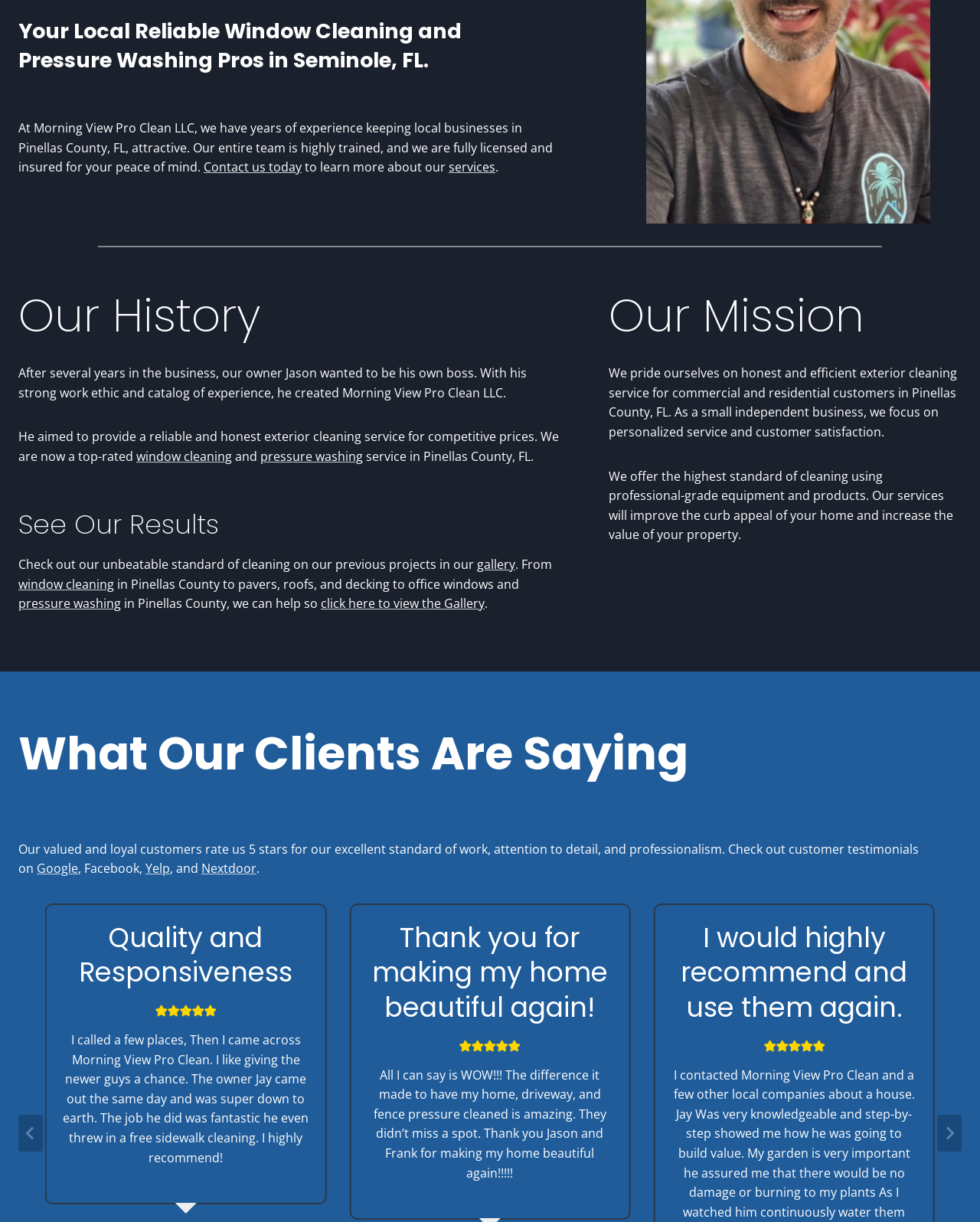Identify the bounding box coordinates for the UI element described as follows: "Nextdoor". Ensure the coordinates are four float numbers between 0 and 1, formatted as [left, top, right, bottom].

[0.205, 0.704, 0.262, 0.718]